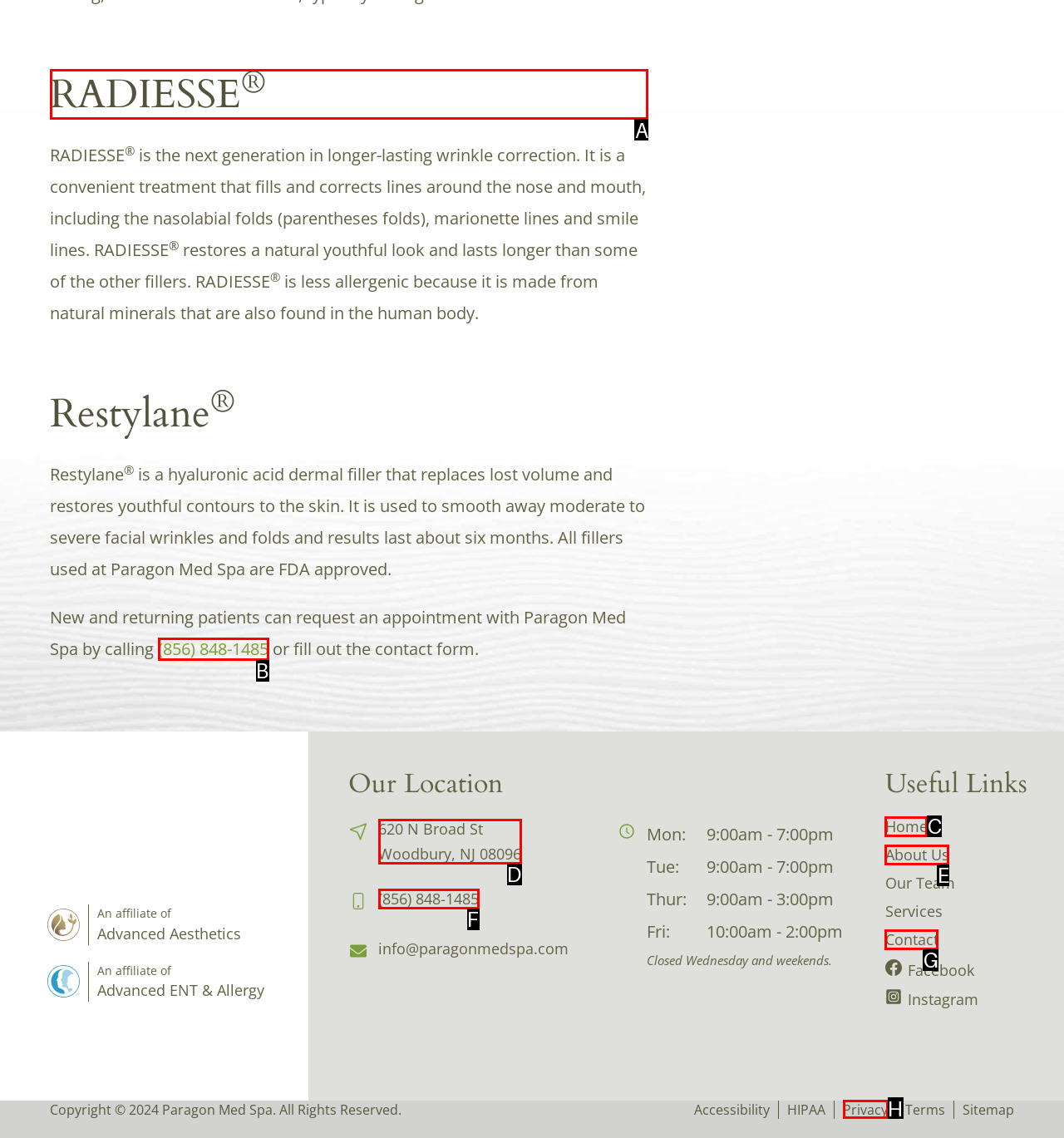Which UI element should be clicked to perform the following task: Click the 'RADIESSE' heading? Answer with the corresponding letter from the choices.

A